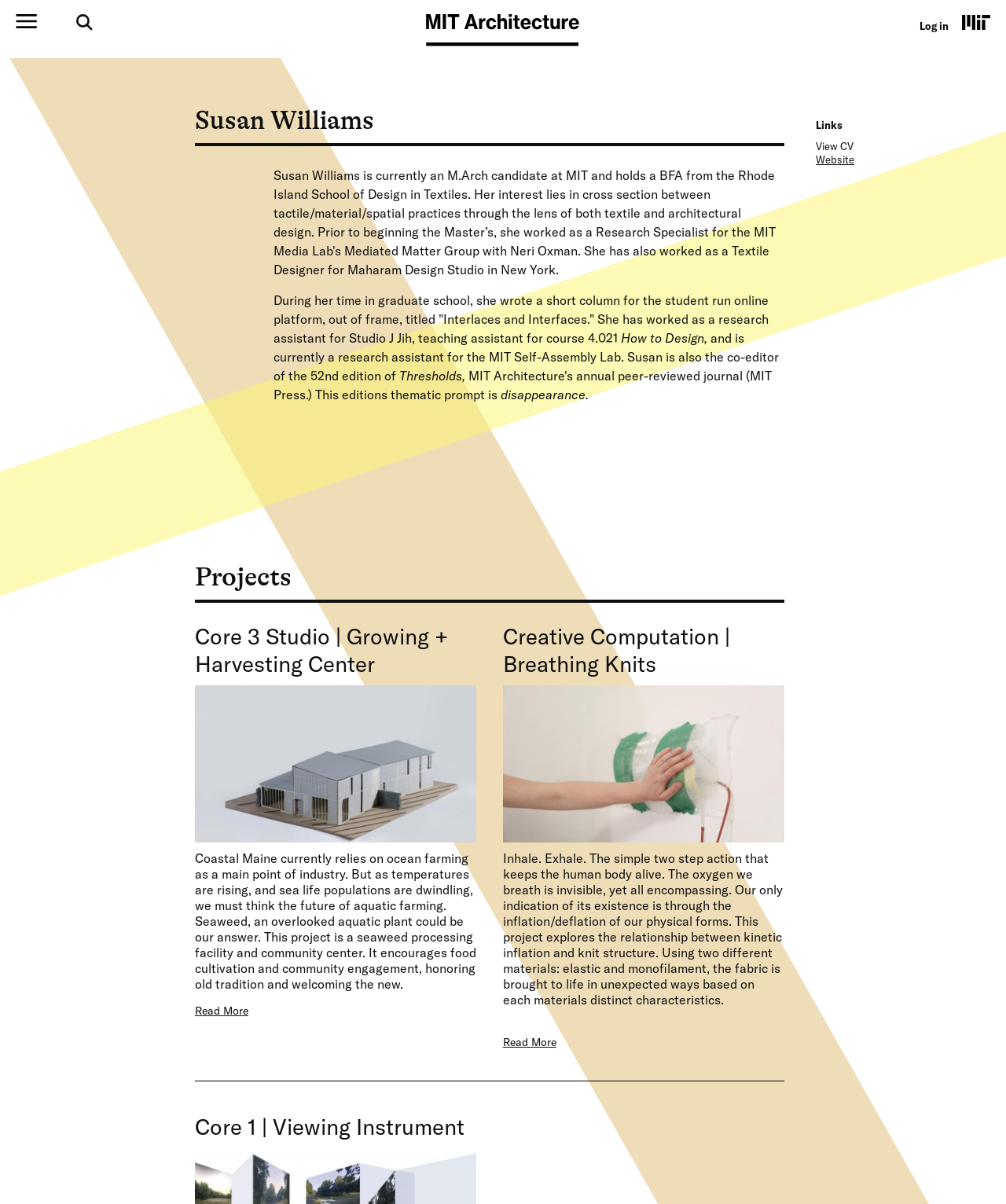Generate a comprehensive caption for the webpage you are viewing.

The webpage is about Susan Williams, an architect, and her work. At the top left corner, there is a link to "Skip to main content". Next to it, there are three links: "Menu", "Search", and "Edgerton Center", each accompanied by a small icon. On the top right corner, there is a navigation menu for the user account, with a link to "Log in". Next to it, there is a link to "MIT", also accompanied by a small icon.

Below the top navigation bar, there is a heading that reads "Susan Williams". Below the heading, there is a paragraph of text that describes Susan Williams' background, including her experience as a research assistant and her work on a student-run online platform.

Further down, there are two sections, each with a heading and a description. The first section is about a project called "Core 3 Studio | Growing + Harvesting Center", which is a seaweed processing facility and community center. The description explains the project's goal of promoting food cultivation and community engagement. There is also an image and a "Read More" link.

The second section is about a project called "Creative Computation | Breathing Knits", which explores the relationship between kinetic inflation and knit structure. The description explains the project's concept and there is also an image and a "Read More" link.

On the right side of the page, there is an article section with a heading that reads "Links". Below the heading, there are two links: "View CV" and "Website".